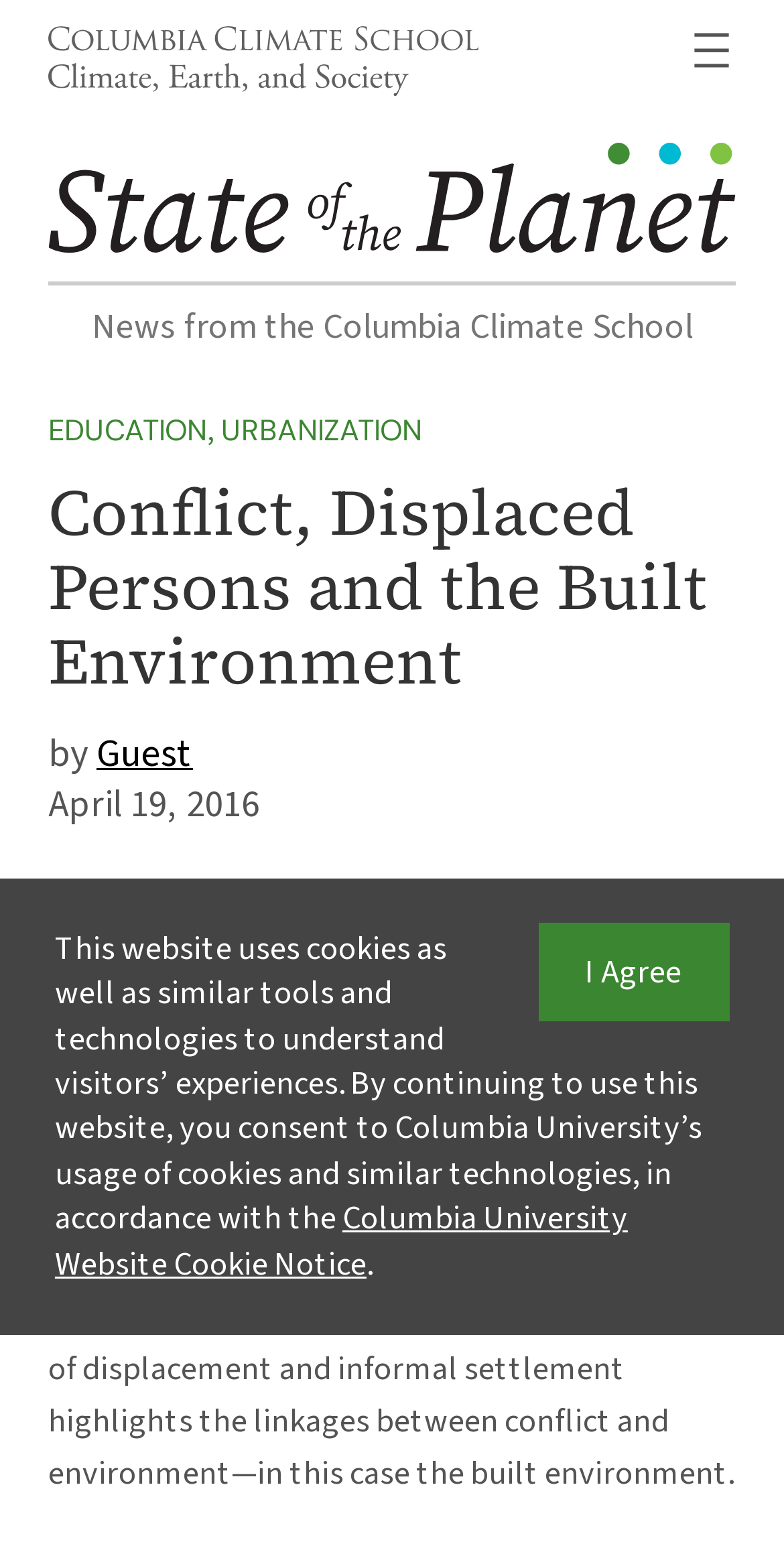Reply to the question with a brief word or phrase: What is the name of the author of the article?

Beth Fisher-Yoshida